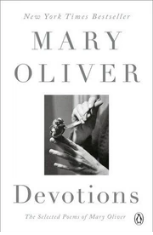Please provide a comprehensive answer to the question based on the screenshot: Who is the author of the book?

The author's name, 'MARY OLIVER', is prominently featured above the title, reinforcing the book's esteemed status.